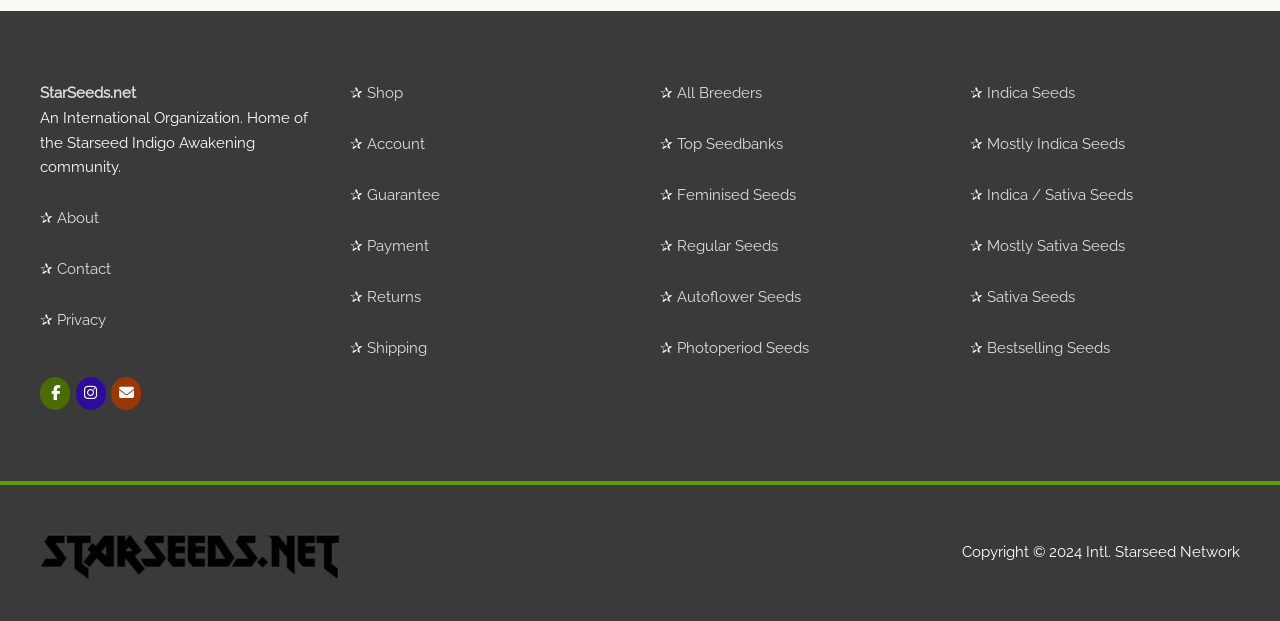Please provide a comprehensive answer to the question below using the information from the image: How many seed categories are available?

There are nine seed categories available on the webpage, which are 'All Breeders', 'Top Seedbanks', 'Feminised Seeds', 'Regular Seeds', 'Autoflower Seeds', 'Photoperiod Seeds', 'Indica Seeds', 'Mostly Indica Seeds', and 'Sativa Seeds'. These categories are located in the middle of the webpage.